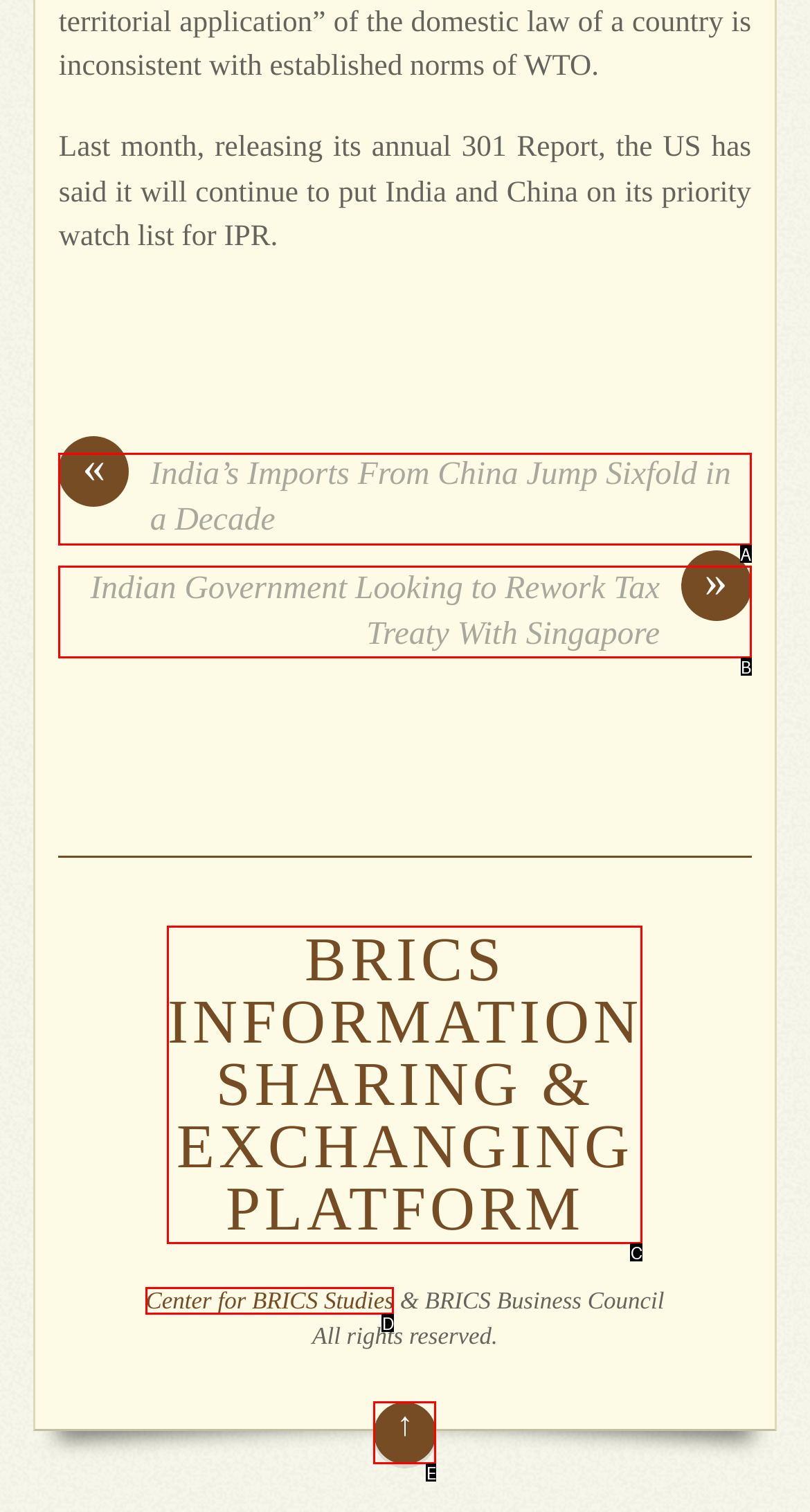Match the HTML element to the given description: Center for BRICS Studies
Indicate the option by its letter.

D